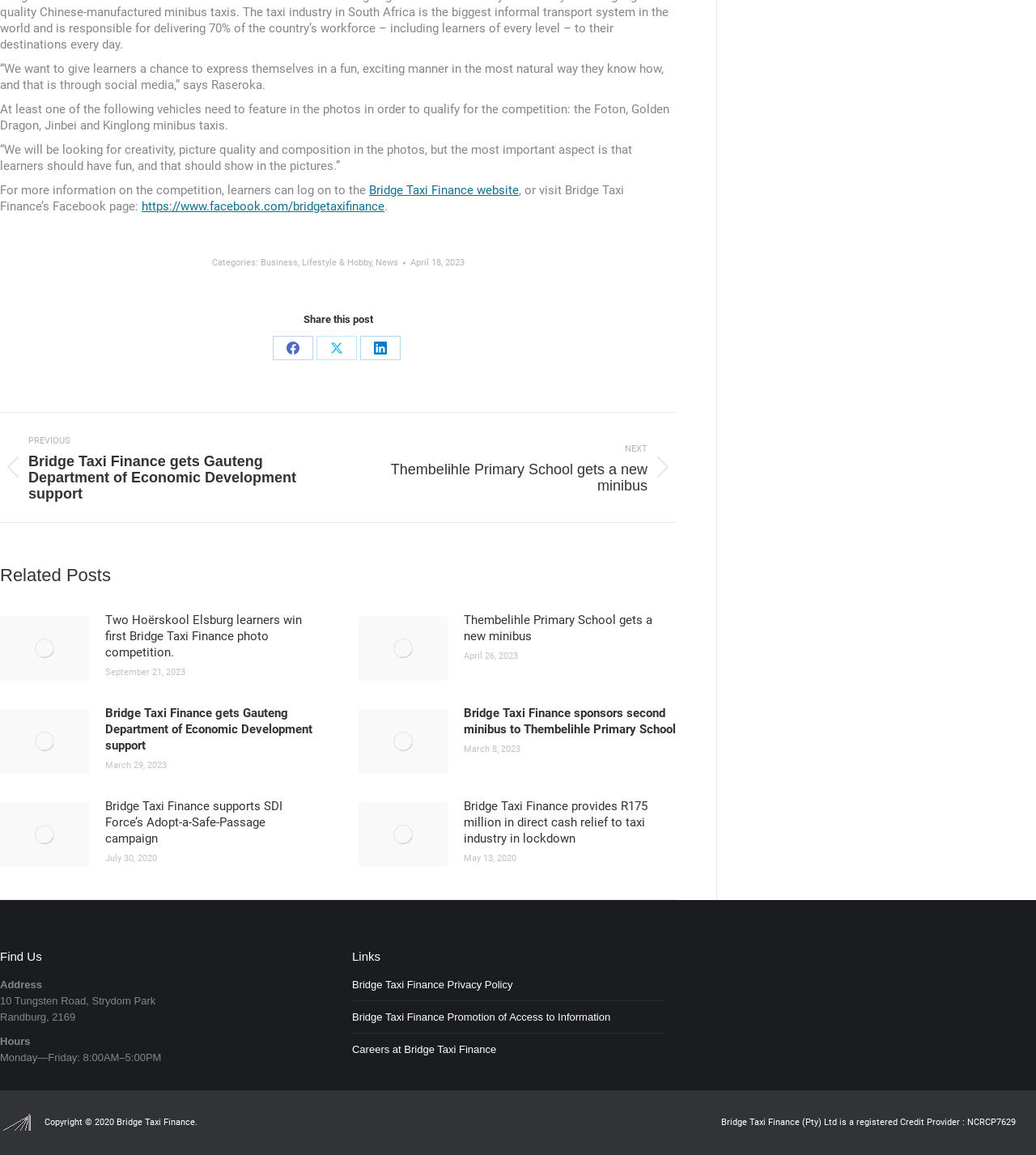Using the element description: "Bridge Taxi Finance website", determine the bounding box coordinates for the specified UI element. The coordinates should be four float numbers between 0 and 1, [left, top, right, bottom].

[0.356, 0.158, 0.501, 0.171]